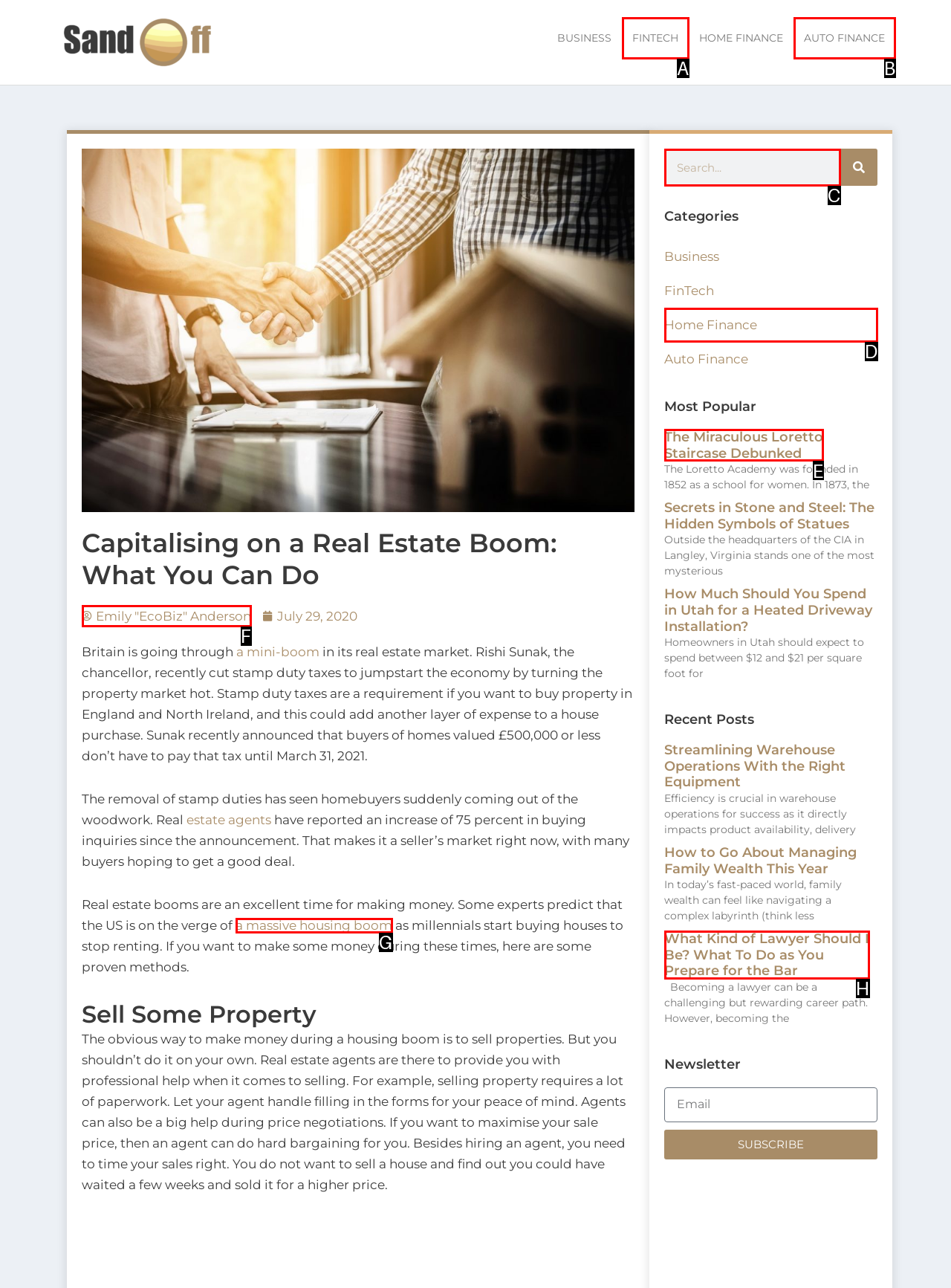Tell me which one HTML element best matches the description: Emily "EcoBiz" Anderson Answer with the option's letter from the given choices directly.

F